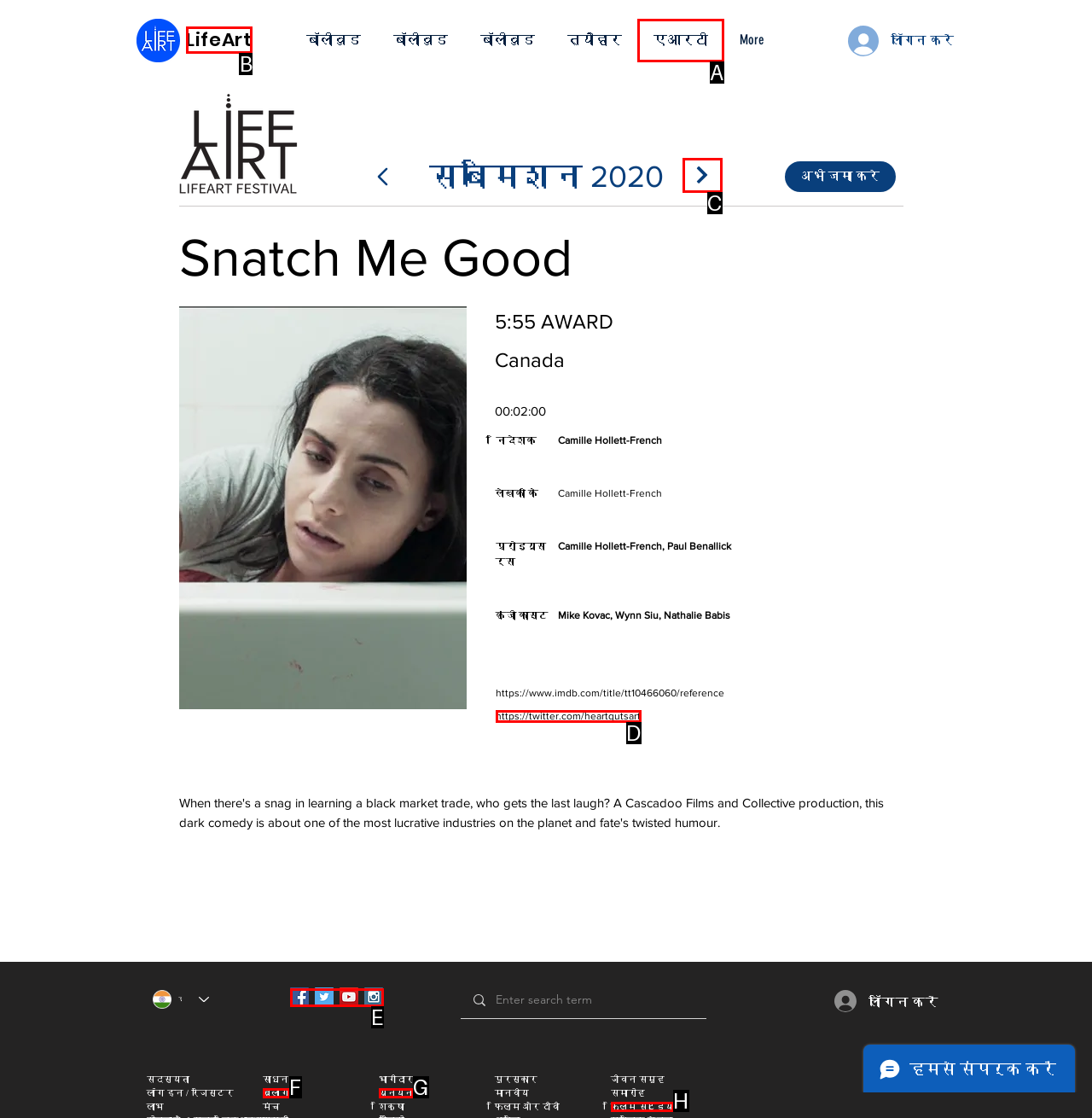Tell me which one HTML element I should click to complete this task: Check the social bar Answer with the option's letter from the given choices directly.

E